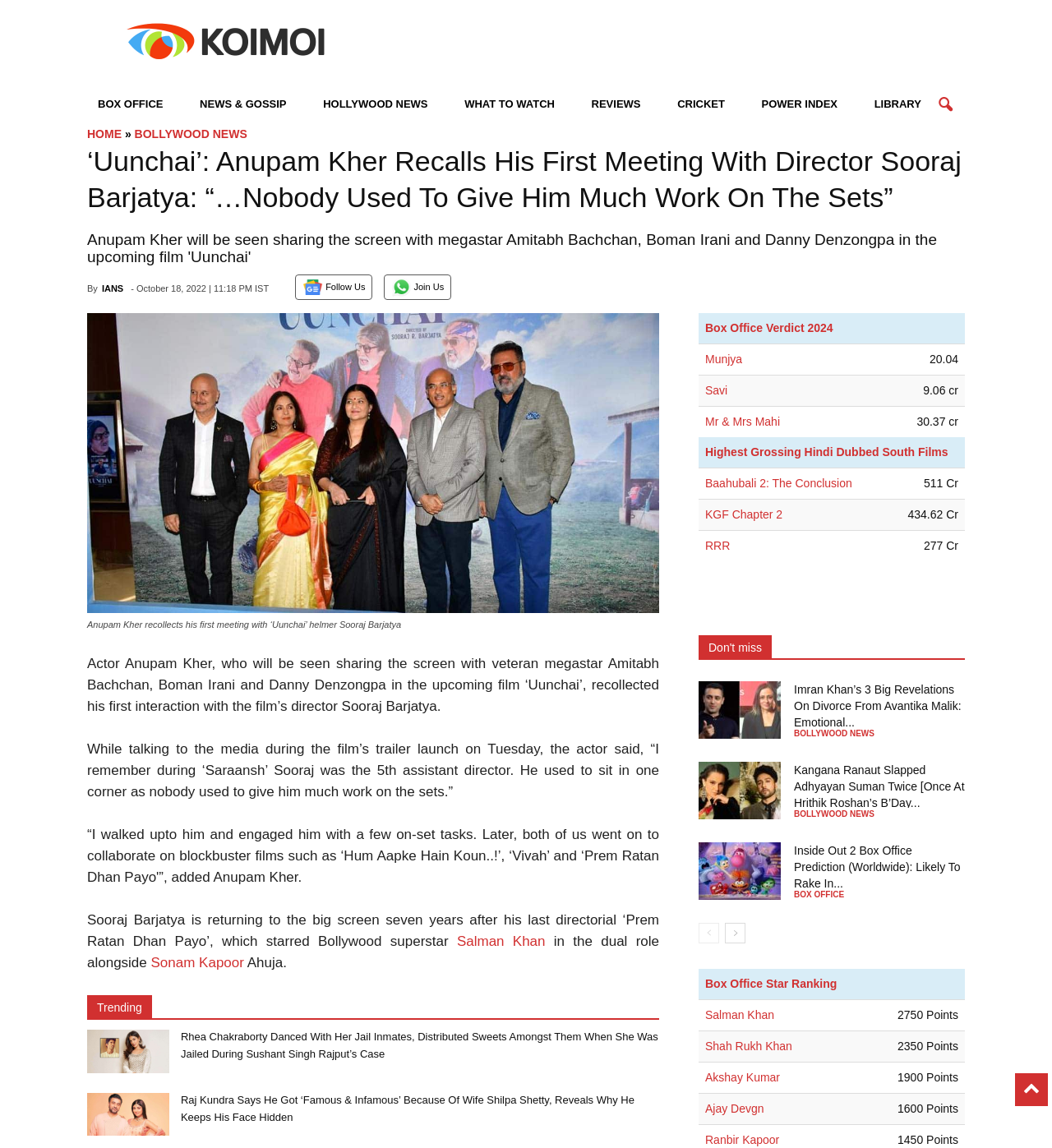Provide the bounding box coordinates of the UI element that matches the description: "RRR".

[0.67, 0.469, 0.694, 0.481]